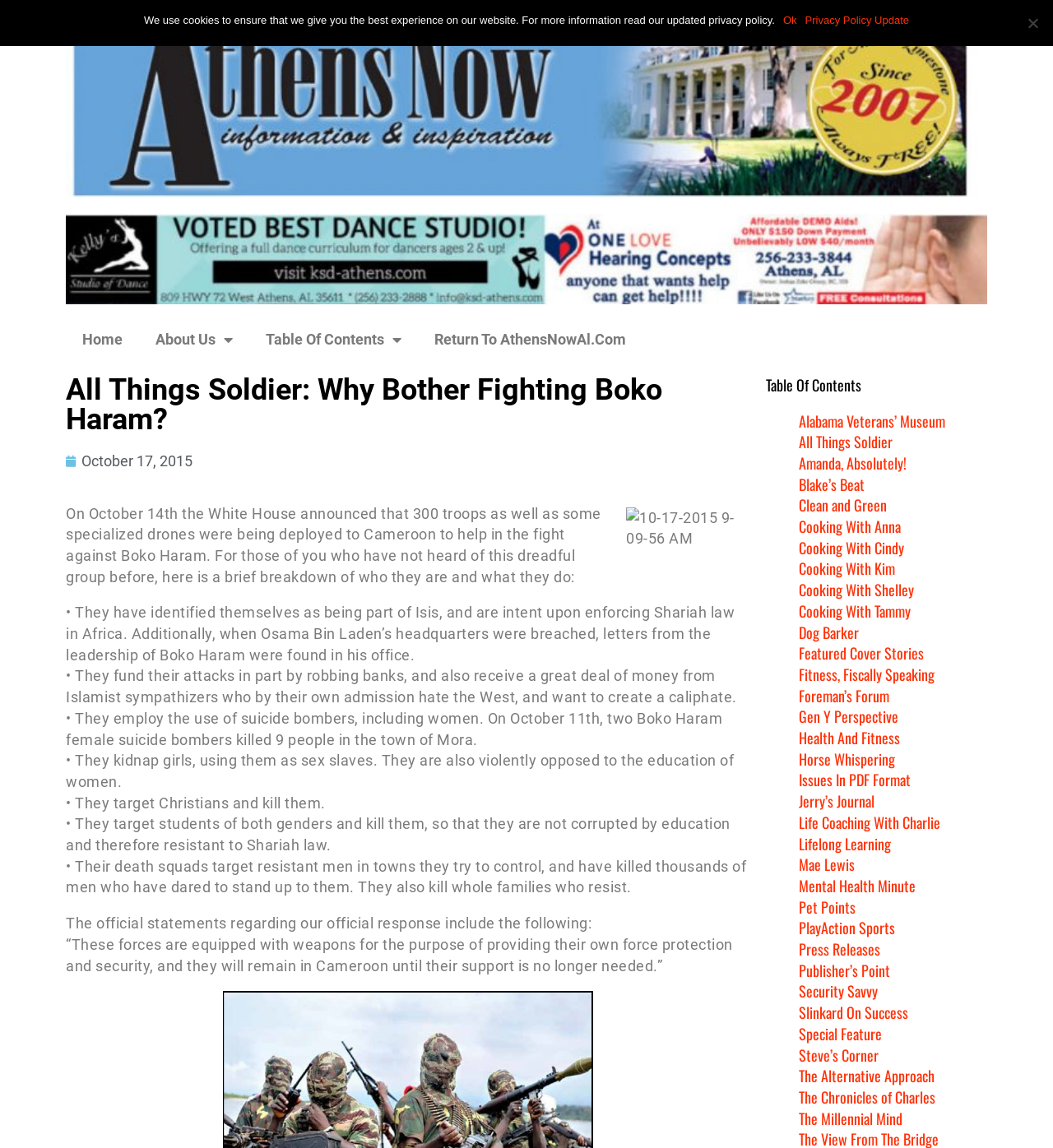Please determine the bounding box coordinates for the element that should be clicked to follow these instructions: "Click Table Of Contents".

[0.237, 0.279, 0.397, 0.312]